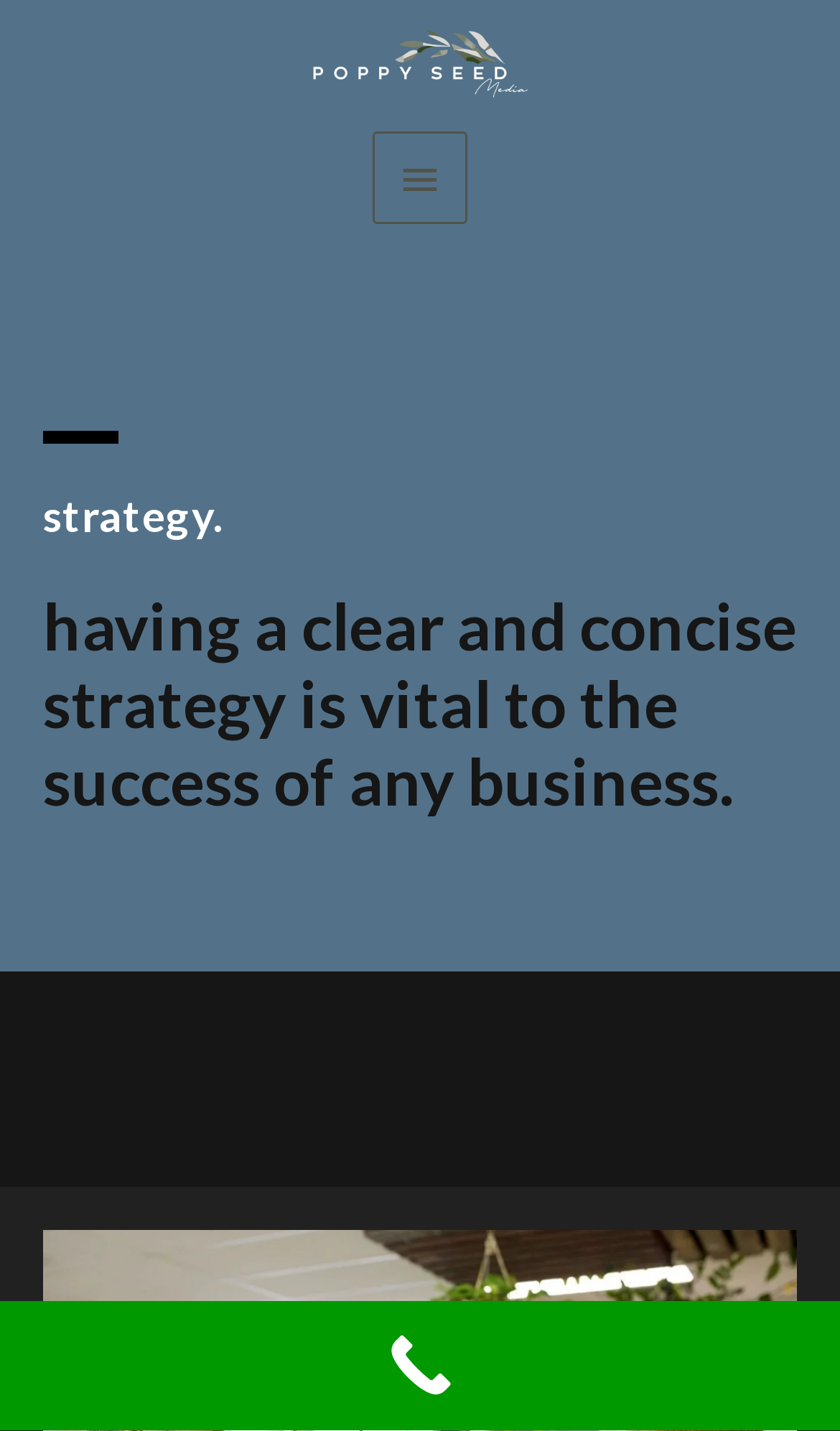Answer this question in one word or a short phrase: What is the purpose of the button with the icon?

Main Menu